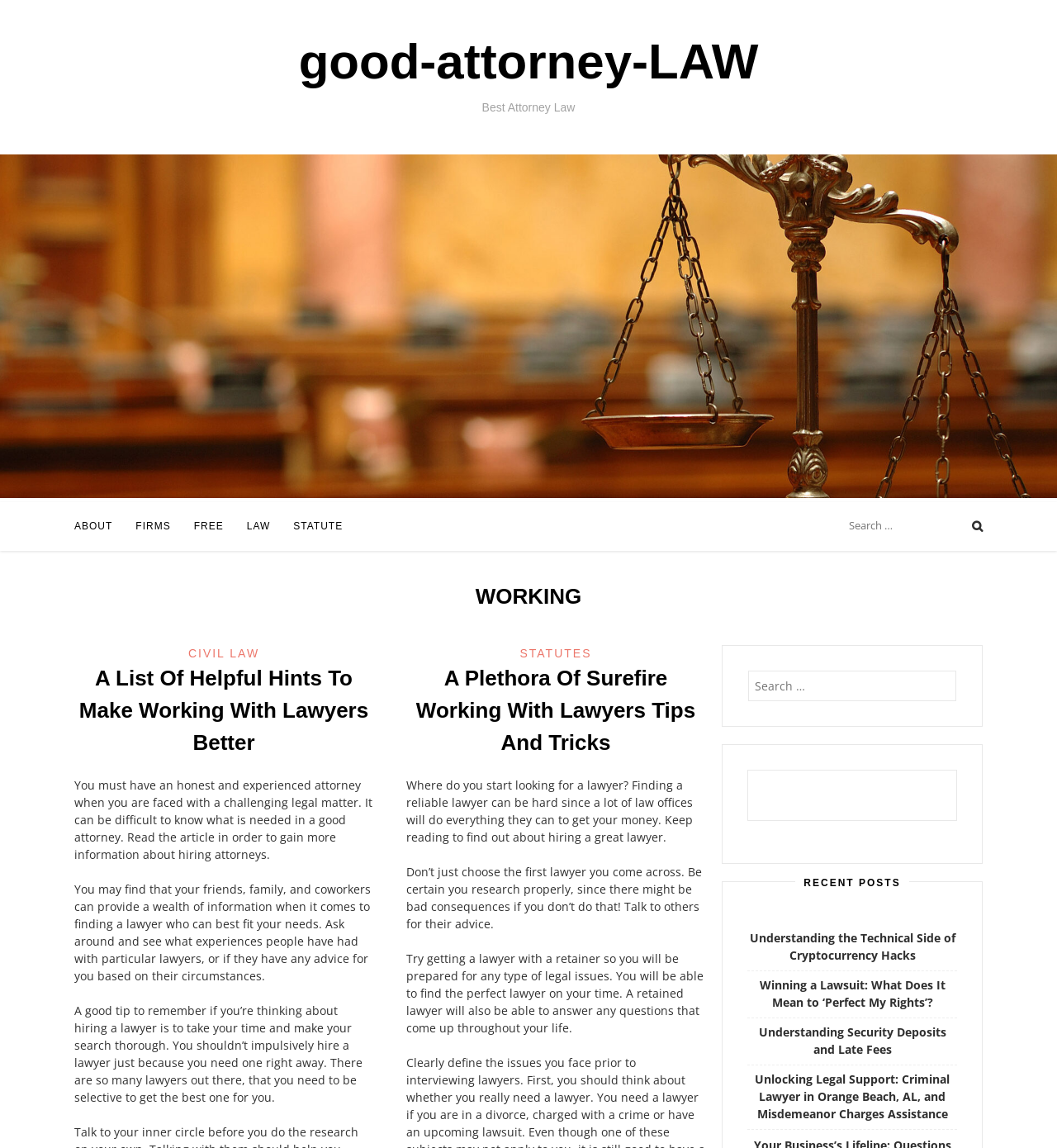Please determine the bounding box coordinates of the section I need to click to accomplish this instruction: "Search for a keyword".

[0.791, 0.437, 0.941, 0.474]